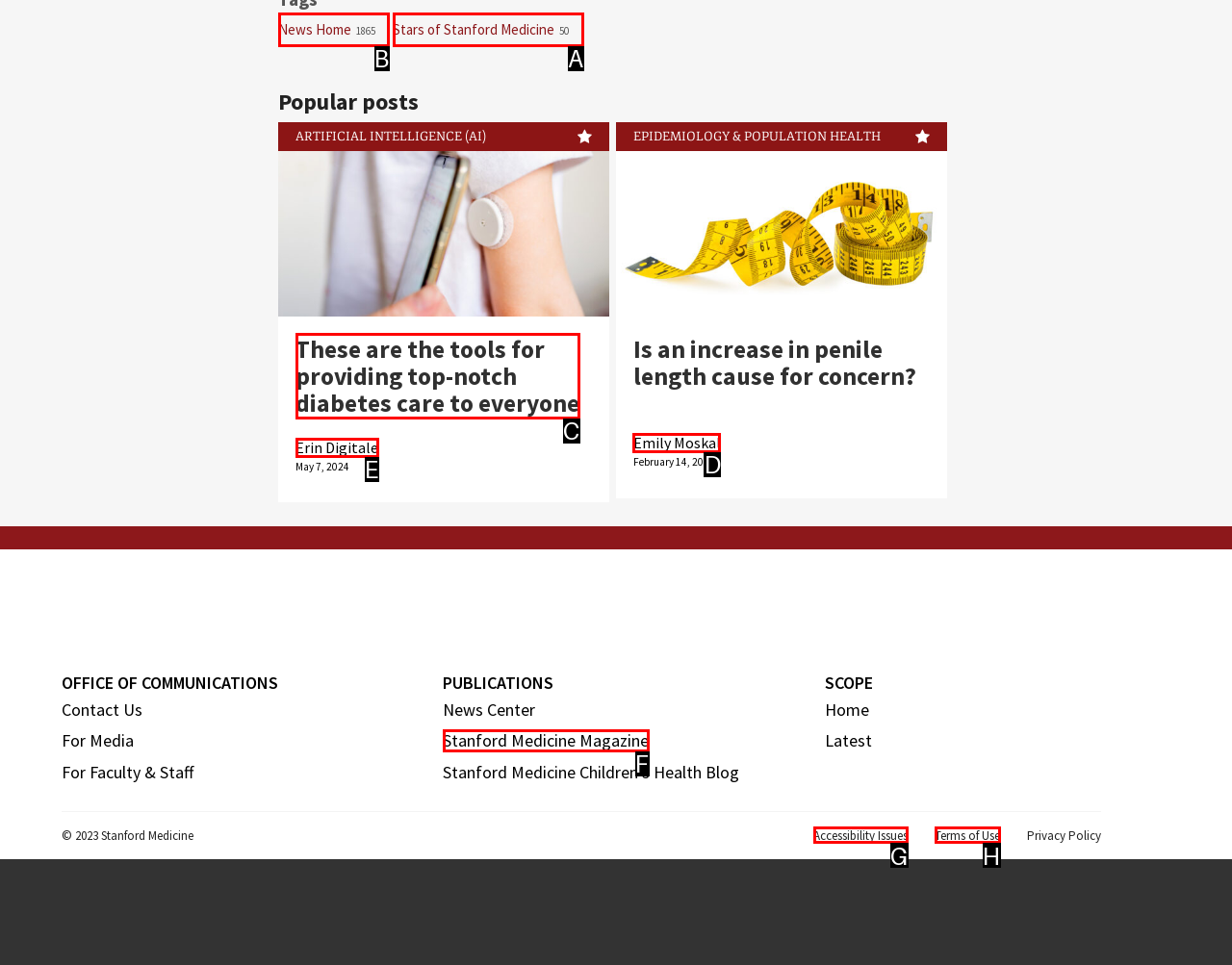Select the letter of the UI element you need to click on to fulfill this task: Click on News Home. Write down the letter only.

B